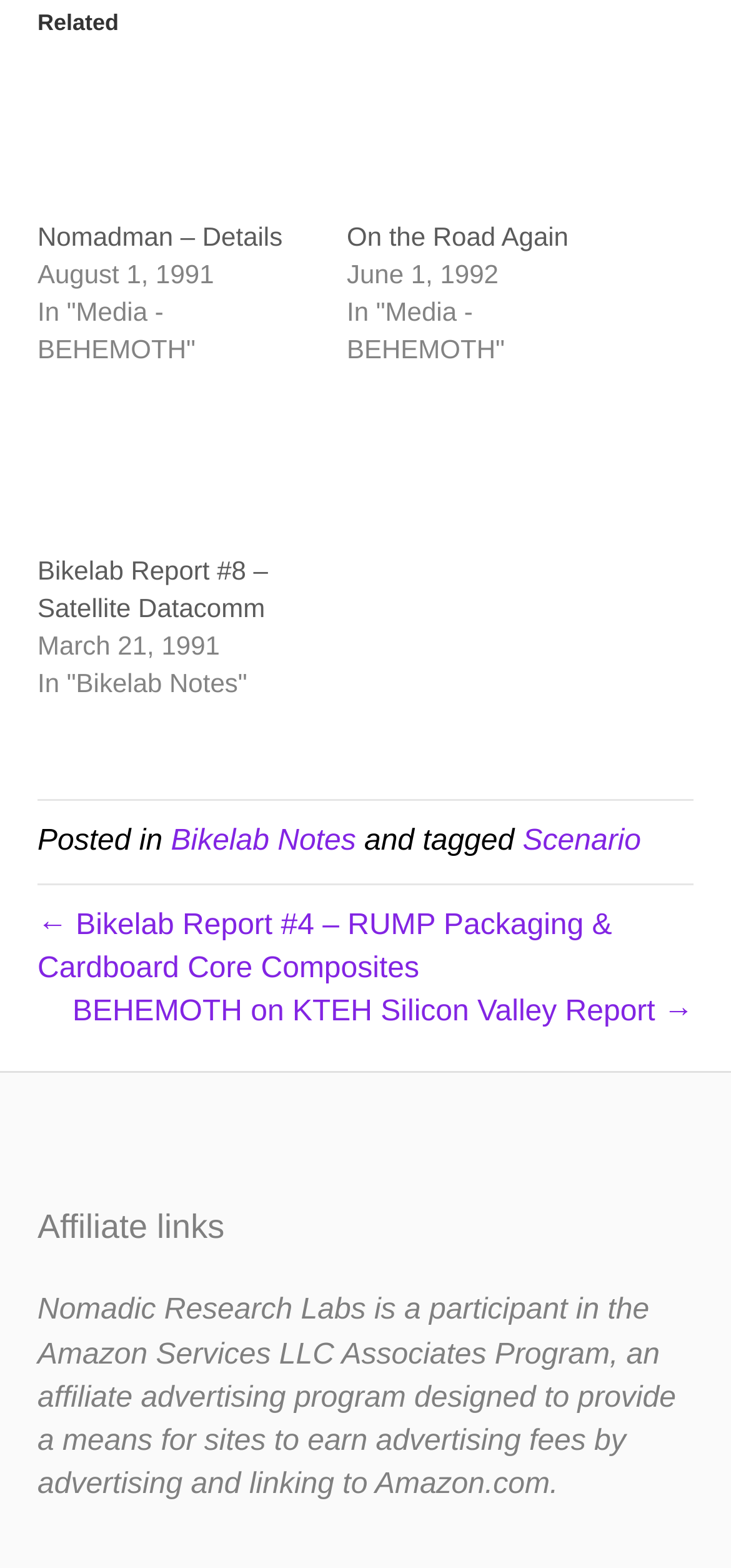Identify the bounding box of the HTML element described as: "Scenario".

[0.715, 0.527, 0.877, 0.547]